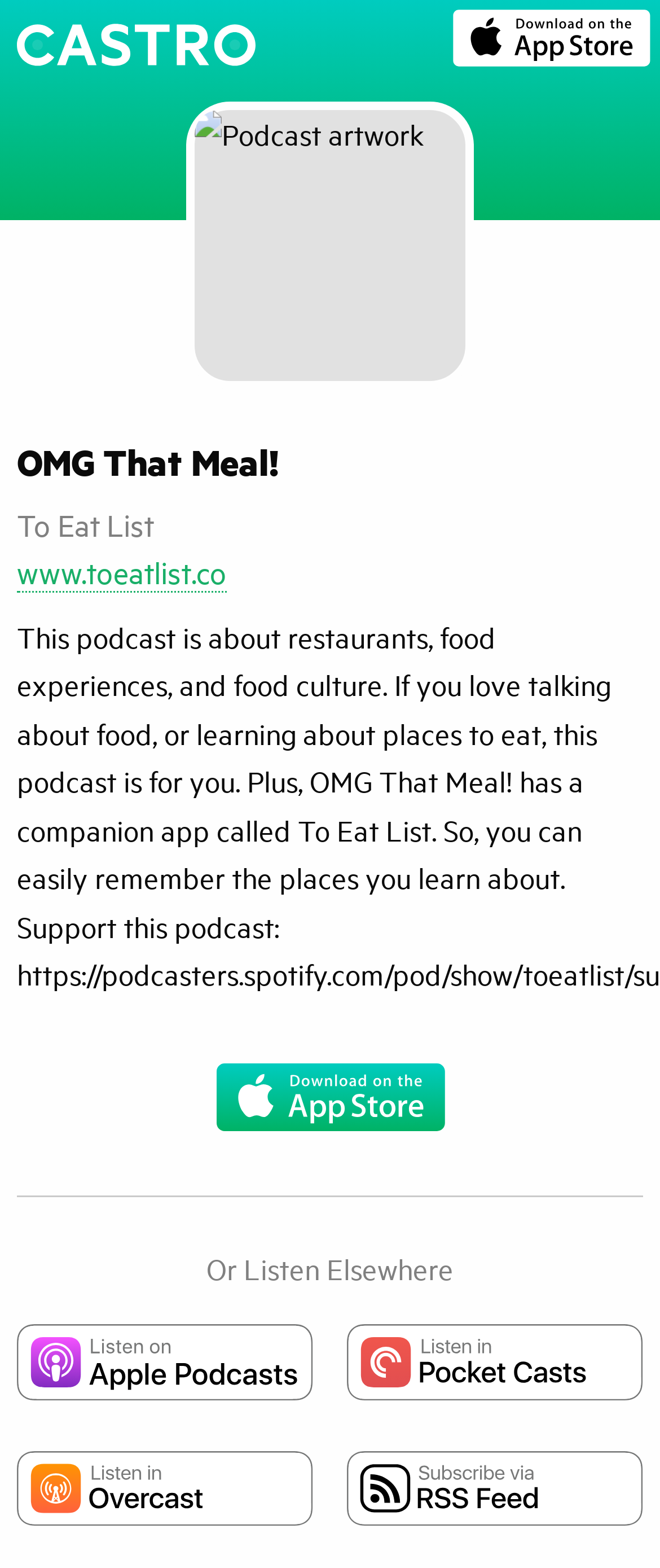Use the details in the image to answer the question thoroughly: 
What is the URL of the To Eat List website?

The URL of the To Eat List website can be found in the heading element with the text 'www.toeatlist.co' which is located in the middle of the webpage.